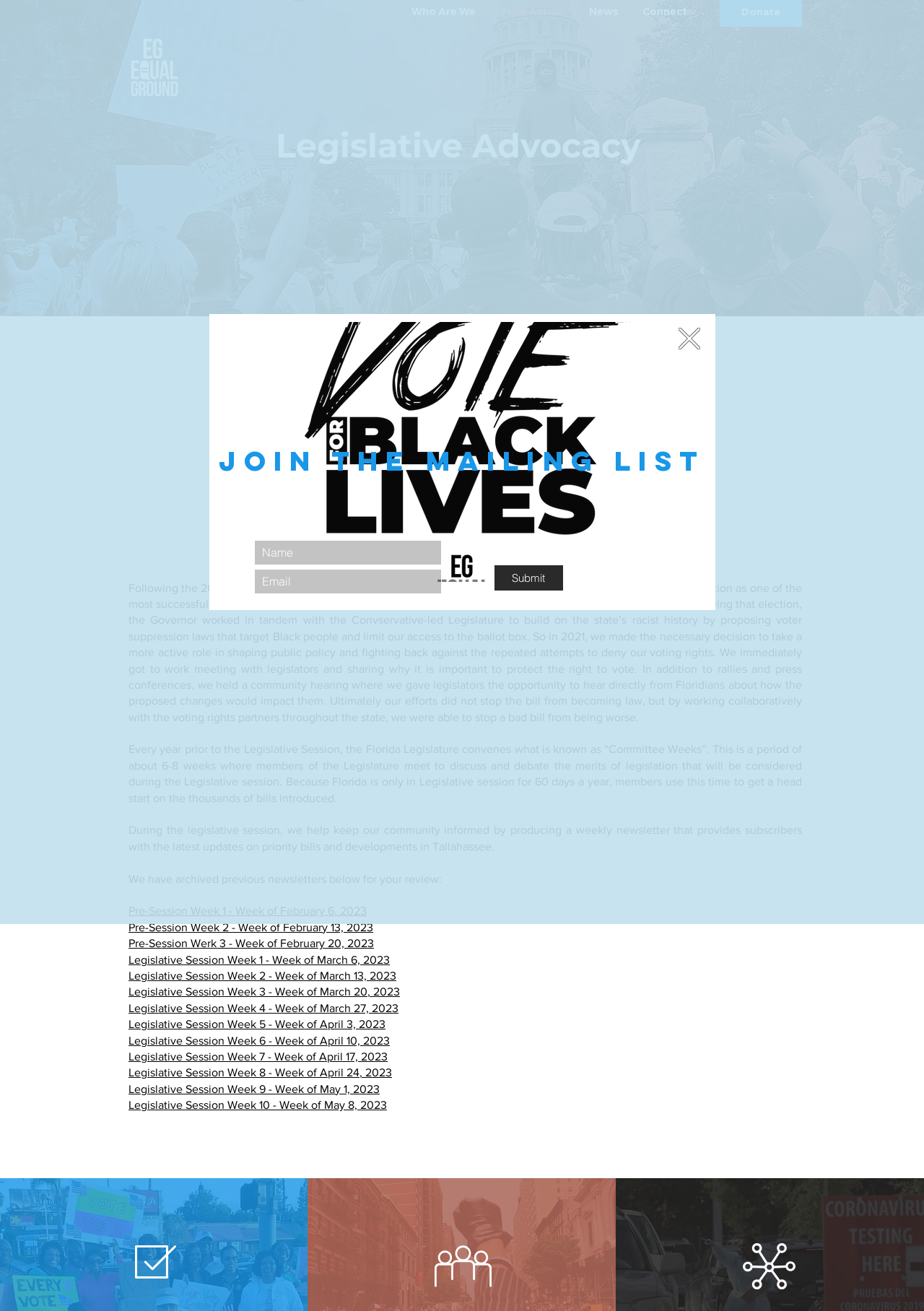Detail the features and information presented on the webpage.

The webpage is about Legislative Advocacy by Equal Ground, an organization focused on protecting voting rights. At the top, there is a link to switch to the Action Fund and a social bar with links to YouTube, Facebook, Twitter, and Instagram, each accompanied by an image of the respective platform's logo. 

Below the social bar, there is a logo of Equal Ground, and a heading that reads "Legislative Advocacy". 

The main content of the page is a long text that describes the organization's efforts to fight against voter suppression laws in Florida. The text explains how the organization worked with legislators and held rallies and press conferences to raise awareness about the issue. 

Following the text, there is a section that describes the Florida Legislature's "Committee Weeks" and how the organization helps keep the community informed about priority bills and developments during the legislative session. 

Below this section, there is a list of archived newsletters, each with a link to a specific week, ranging from Pre-Session Week 1 to Legislative Session Week 10. 

On the right side of the page, there is a dialog box with a heading that reads "Join the Mailing List". Inside the dialog box, there is a background image, a heading, a button to go back to the site, two text boxes to enter name and email, and a submit button.